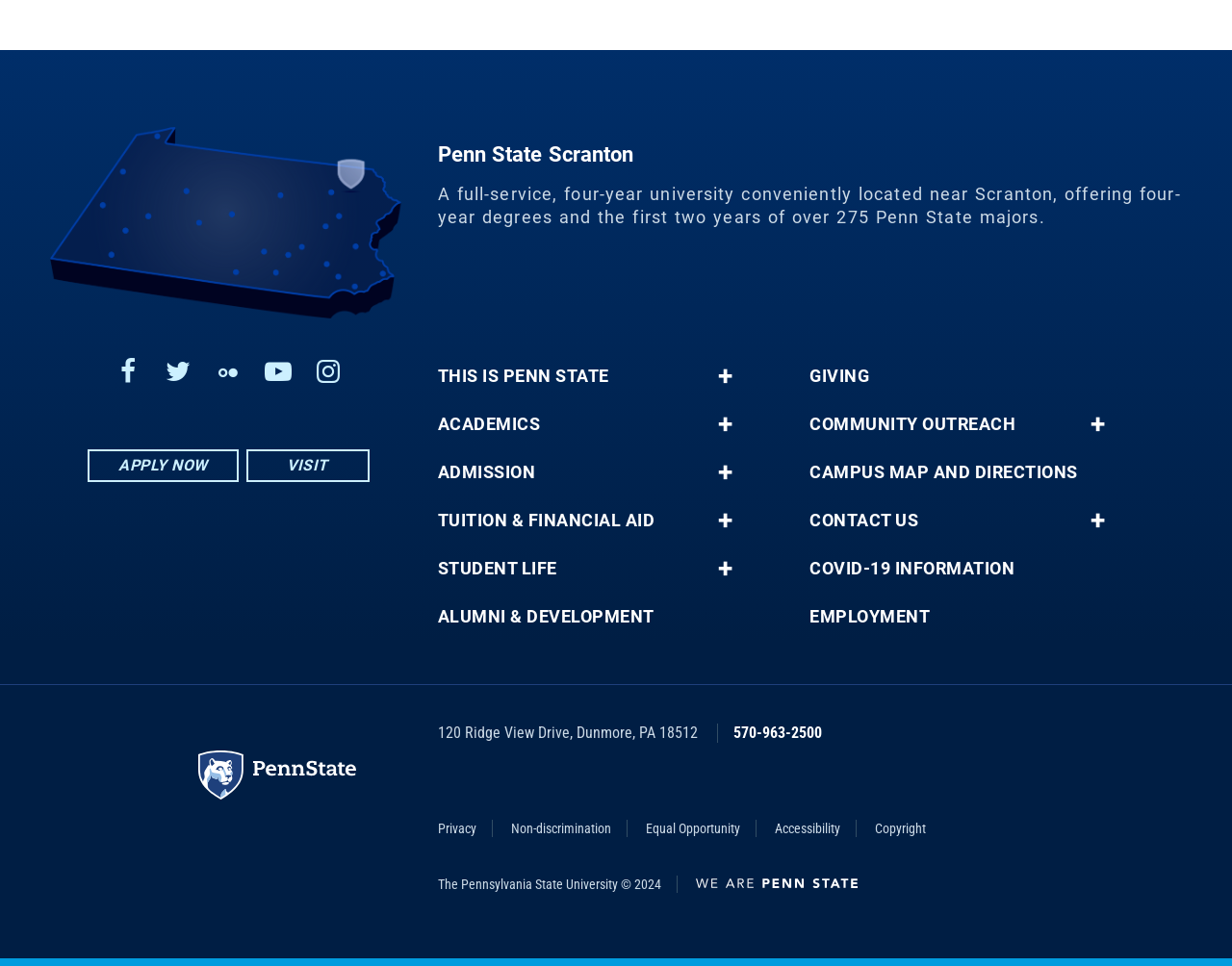Give the bounding box coordinates for this UI element: "Campus Map and Directions". The coordinates should be four float numbers between 0 and 1, arranged as [left, top, right, bottom].

[0.657, 0.479, 0.881, 0.499]